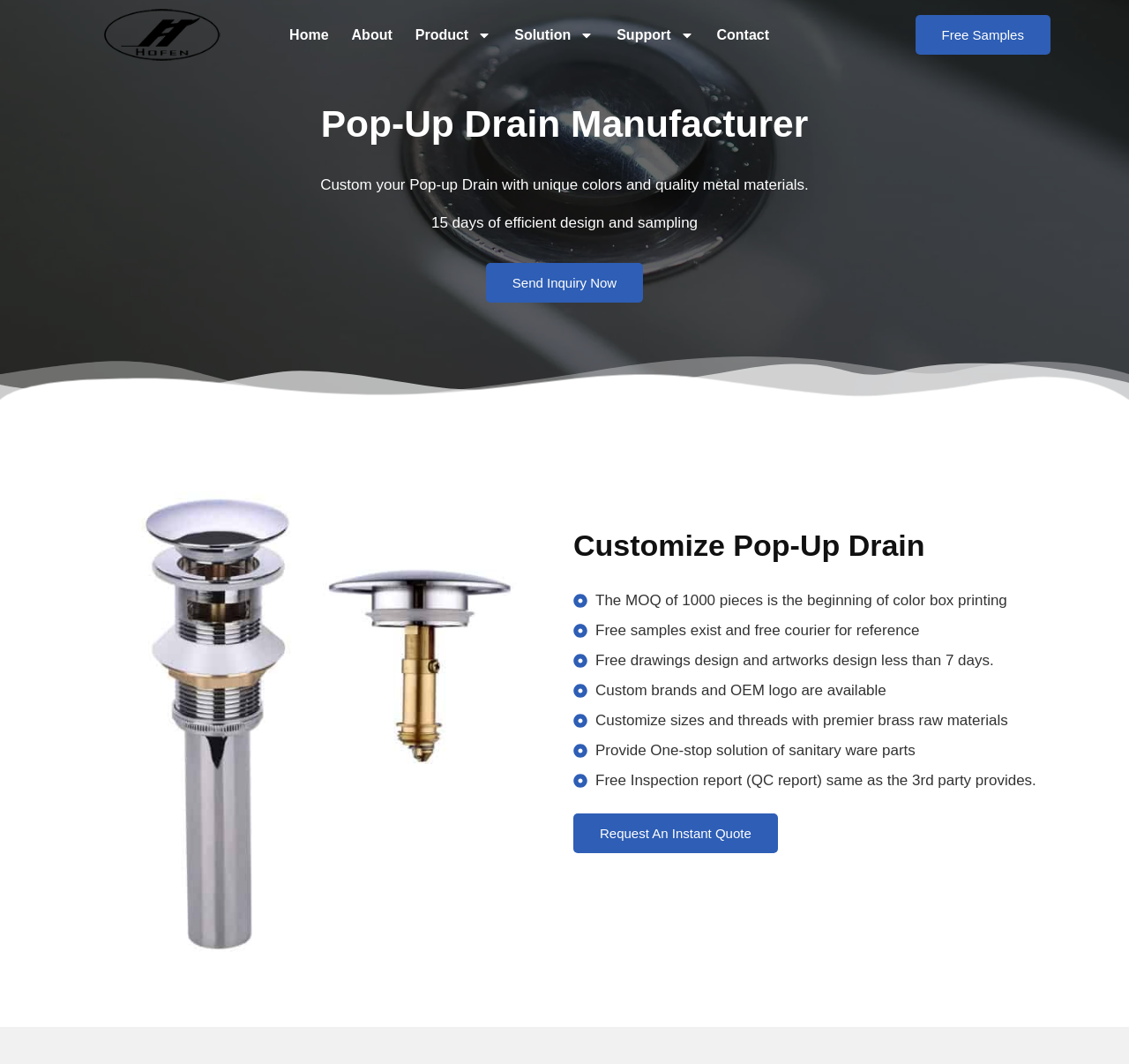What is the minimum order quantity?
Provide a detailed answer to the question using information from the image.

The StaticText 'The MOQ of 1000 pieces is the beginning of color box printing' indicates that the minimum order quantity is 1000 pieces.